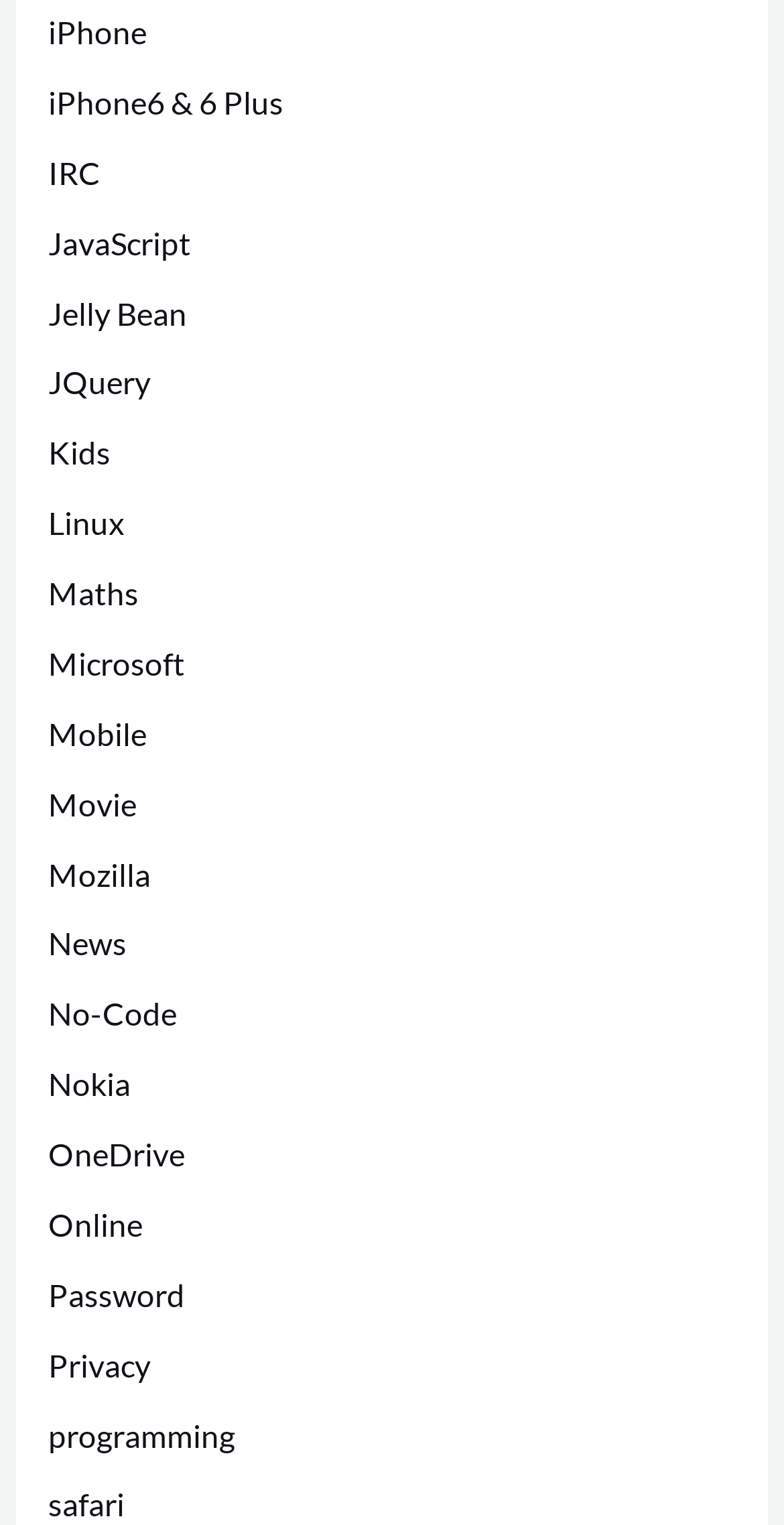Pinpoint the bounding box coordinates of the clickable area needed to execute the instruction: "Learn about Maths". The coordinates should be specified as four float numbers between 0 and 1, i.e., [left, top, right, bottom].

[0.061, 0.377, 0.177, 0.401]